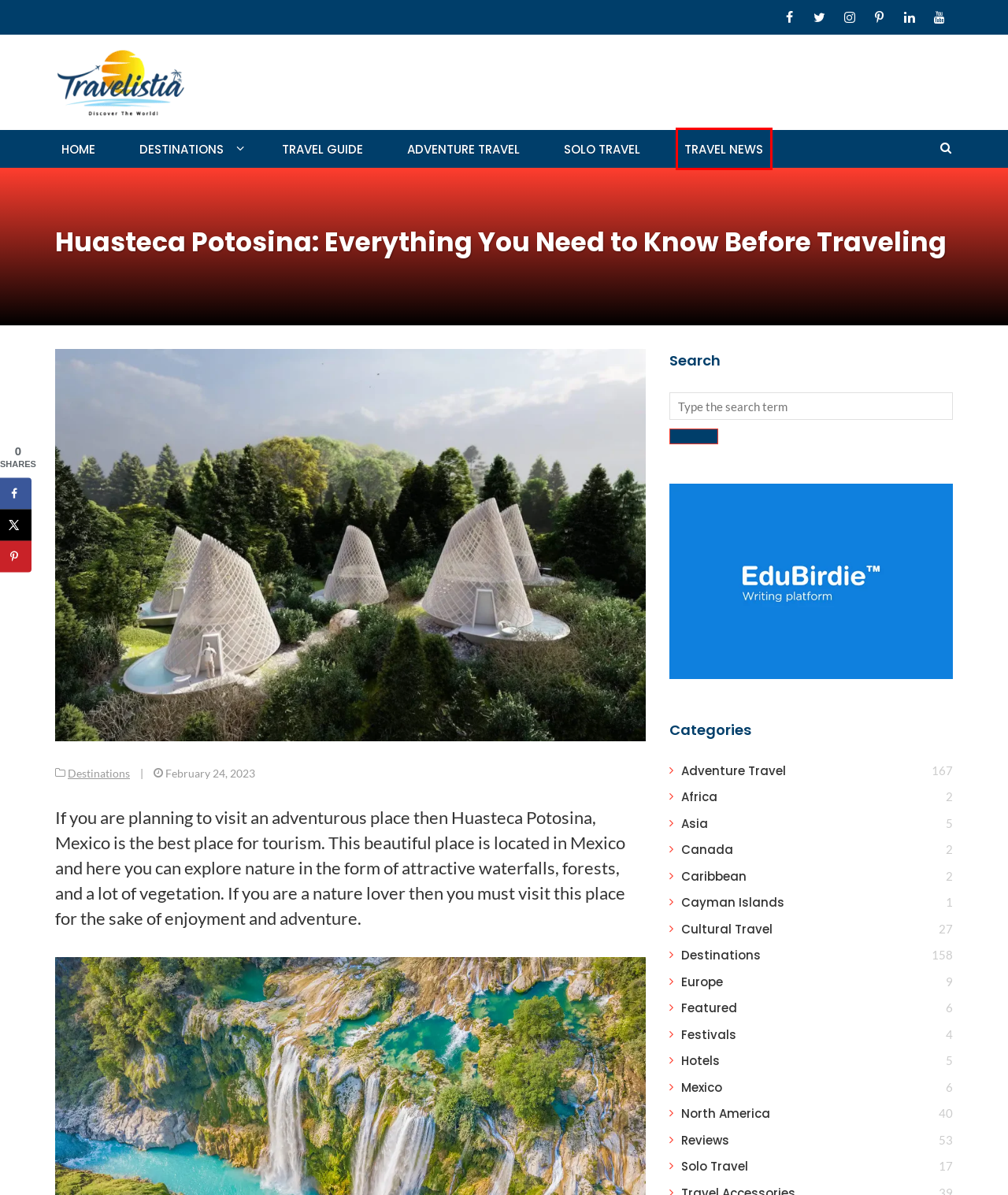Please examine the screenshot provided, which contains a red bounding box around a UI element. Select the webpage description that most accurately describes the new page displayed after clicking the highlighted element. Here are the candidates:
A. Travel Festivals and Events Worldwide - Travelistia
B. Adventure Travel Destinations - Places to Travel - Travelistia
C. Best Travel tips & travel guide about travel destinations
D. Pay Someone to Do My Homework Online - EduBirdie.com
E. Travel Reviews and Tips | Destinations Reviews | 100% Authentic
F. Solo Travel with Travelistia - travel Tips, Advices & Guides for solo tourists
G. Travel News About Latest Trends, Destinations, Hotels & Resorts
H. Featured Archives - Travelistia

G